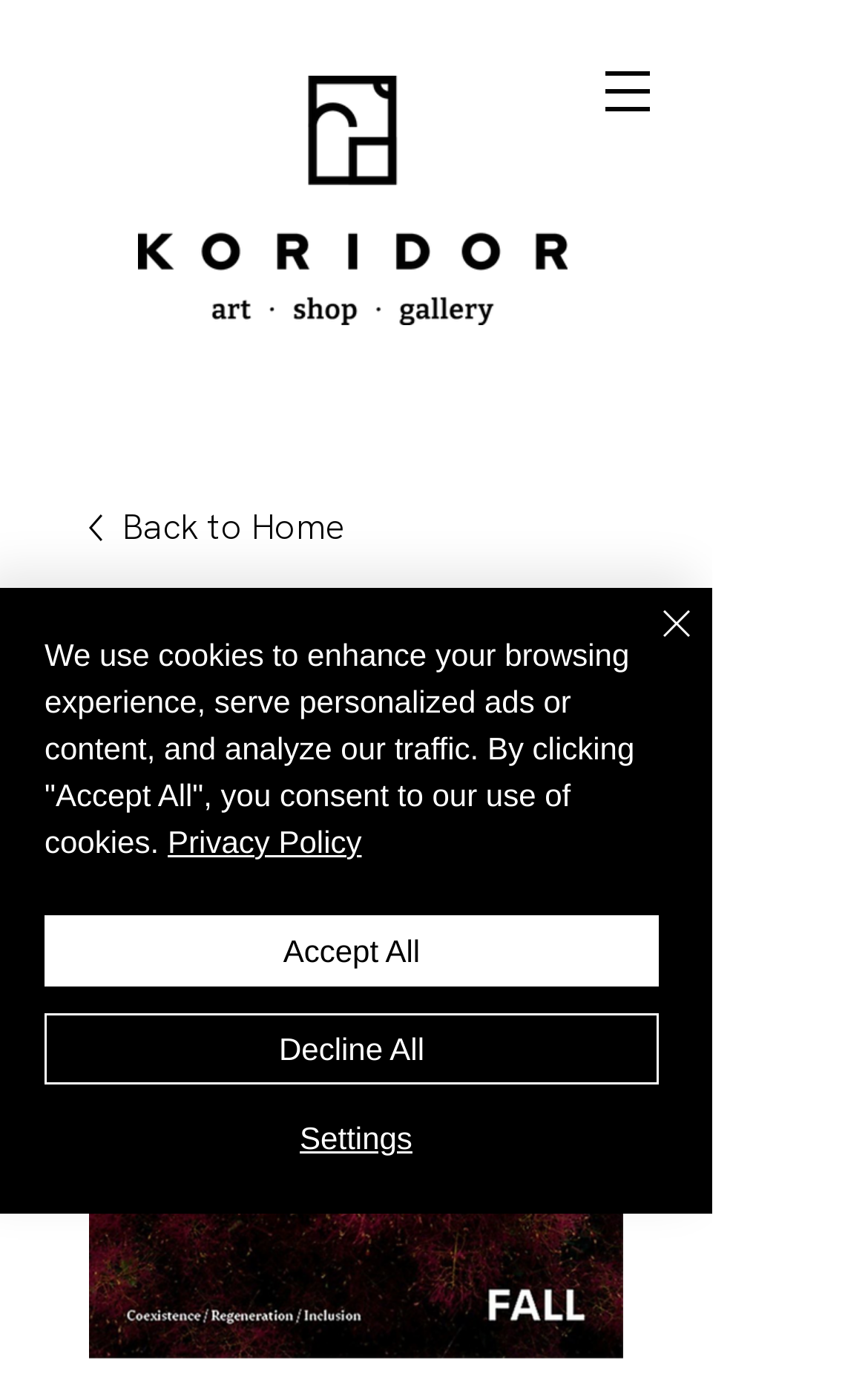Given the description of a UI element: "Settings", identify the bounding box coordinates of the matching element in the webpage screenshot.

[0.056, 0.799, 0.764, 0.83]